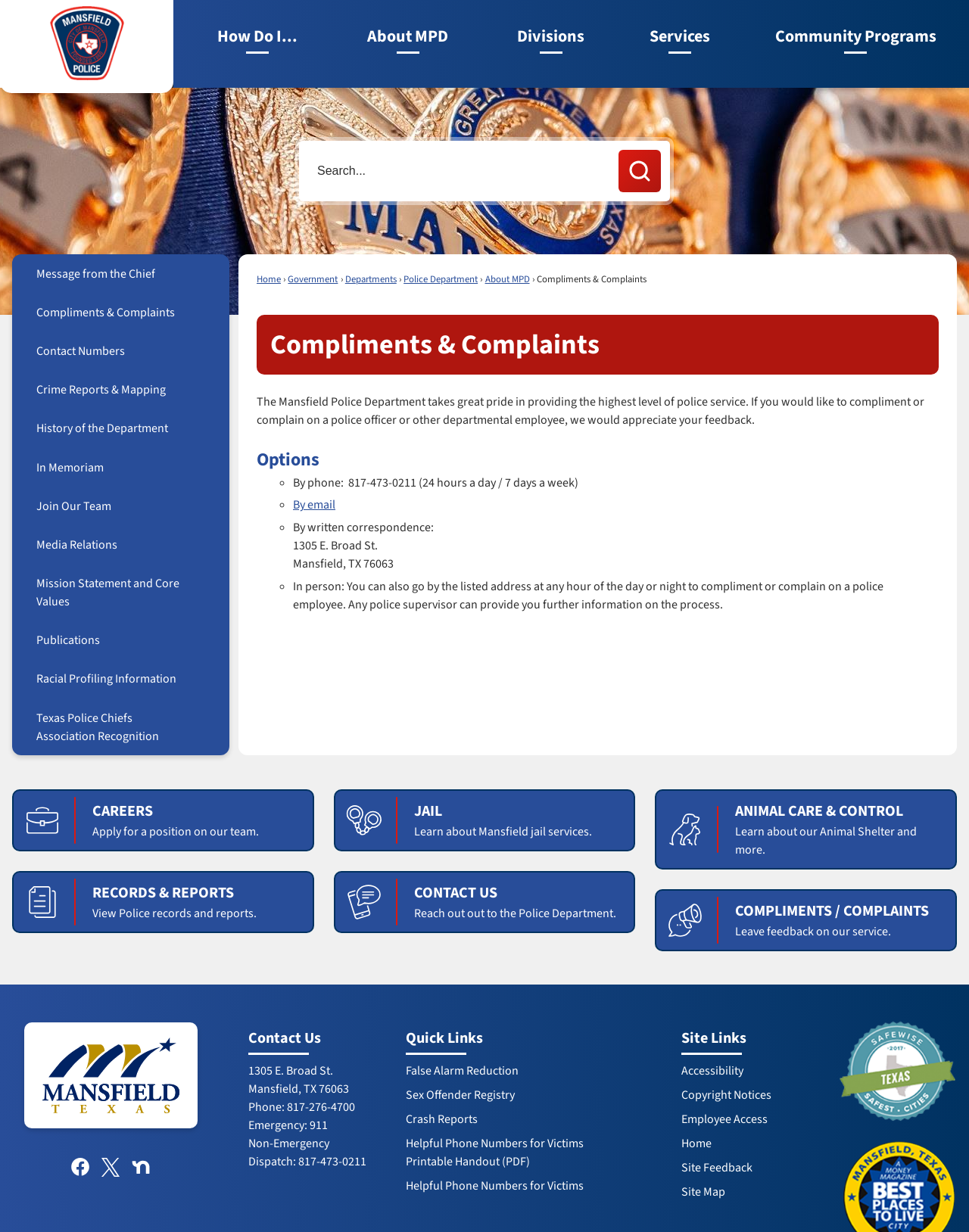How can you contact the police department?
Refer to the image and answer the question using a single word or phrase.

By phone, email, or written correspondence